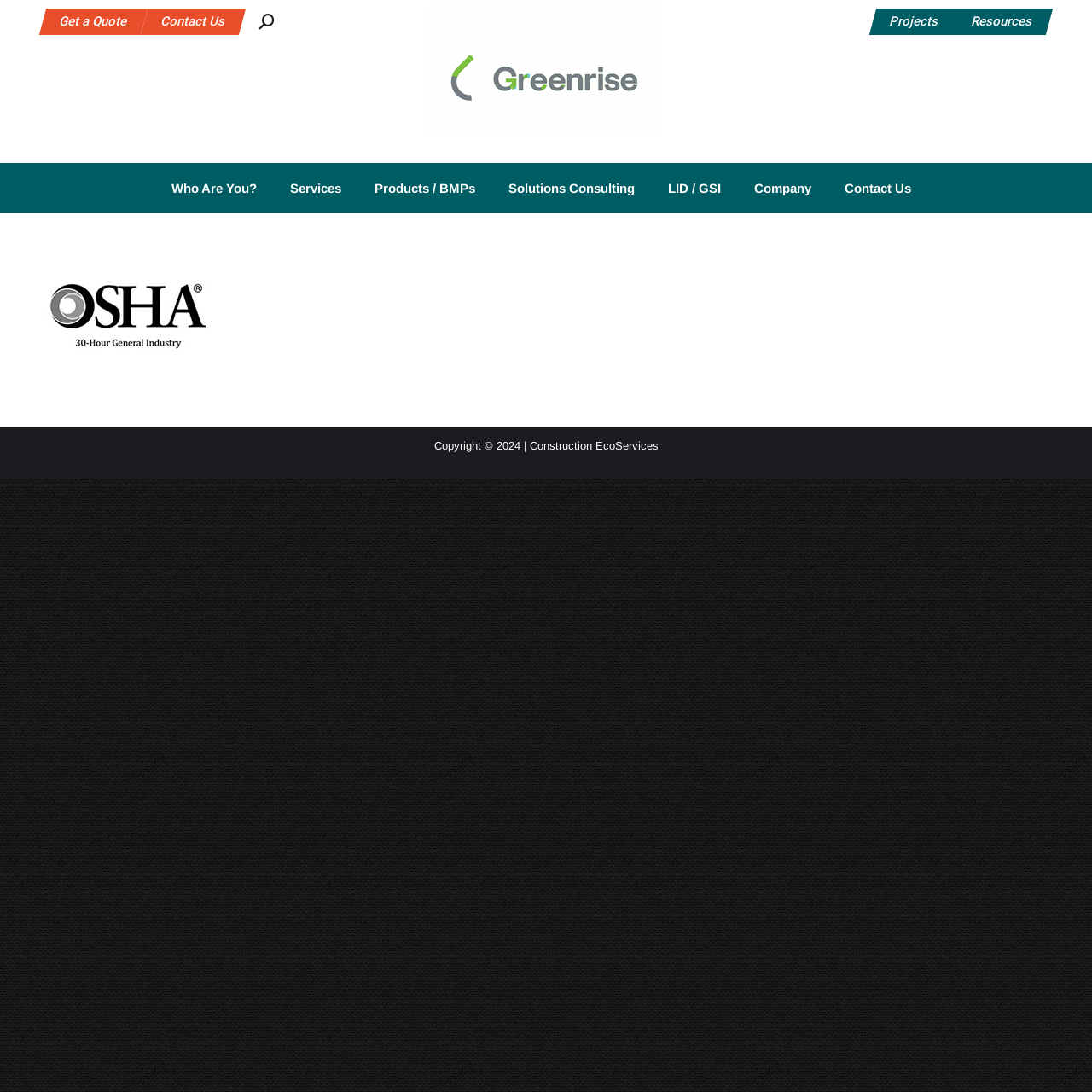What is the copyright year?
Using the image, provide a detailed and thorough answer to the question.

The copyright year can be found at the bottom of the webpage, which is stated as 'Copyright © 2024 | Construction EcoServices'.